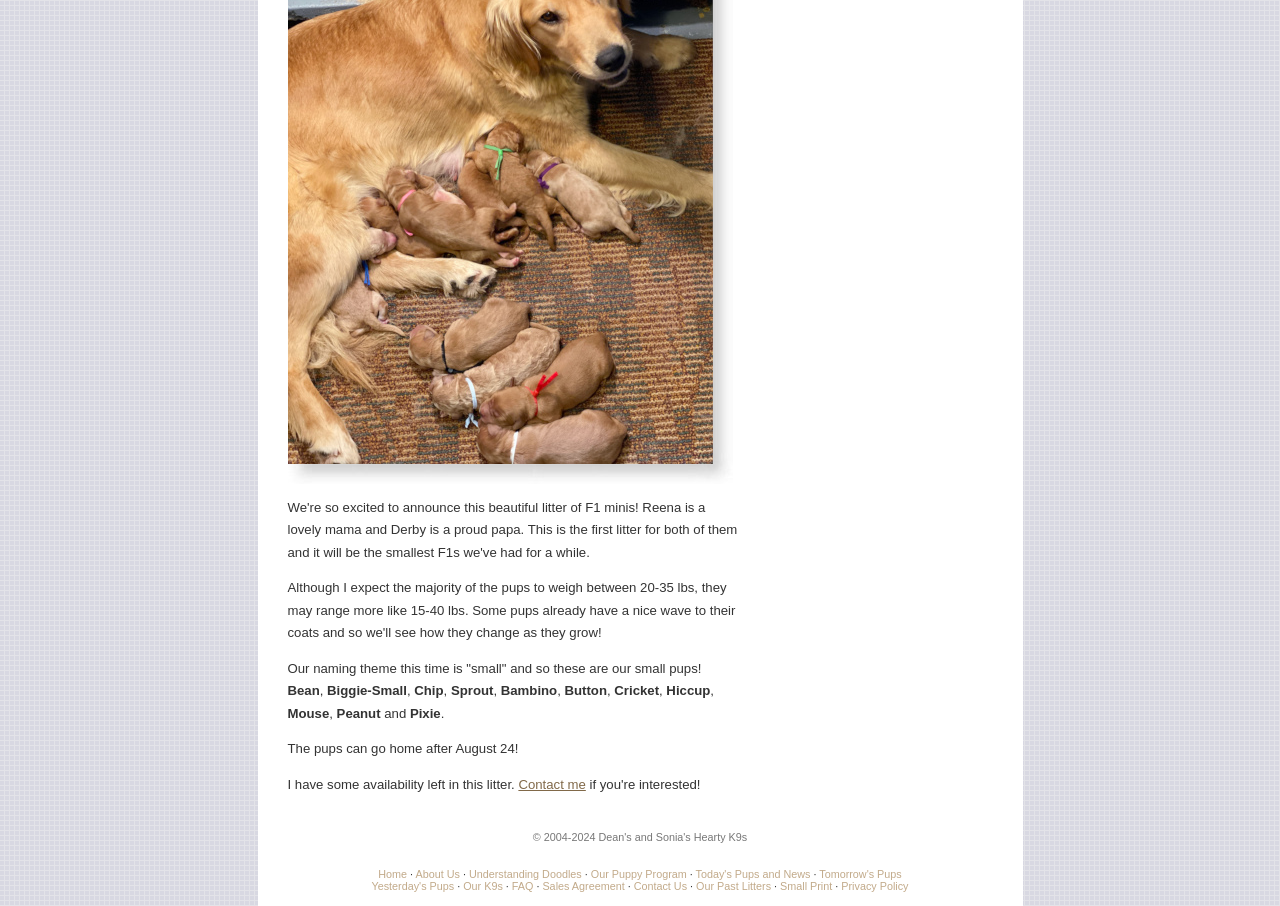How many puppies are listed?
Based on the image, answer the question with a single word or brief phrase.

12